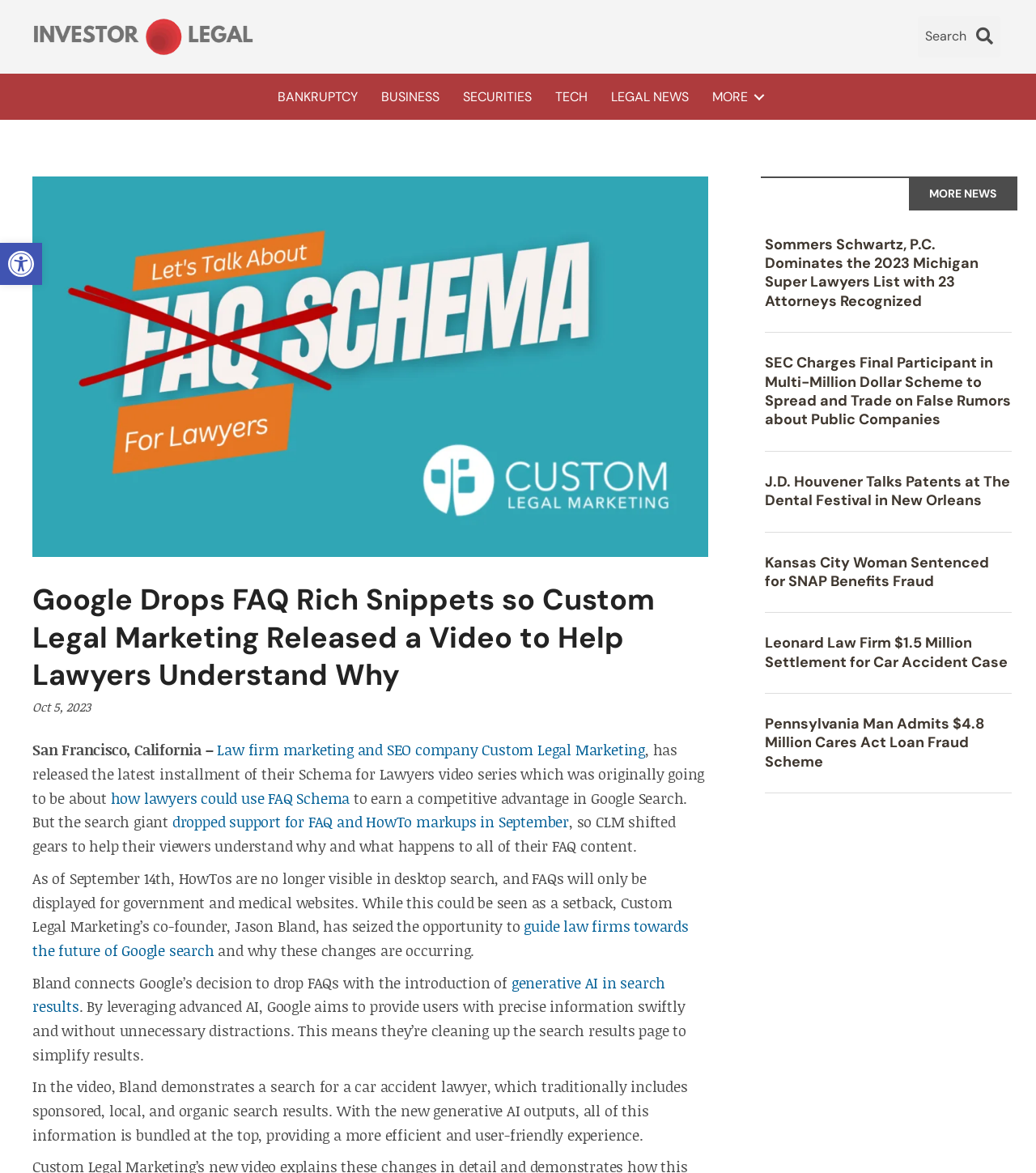Locate the bounding box coordinates of the clickable region necessary to complete the following instruction: "Check the video about schema for lawyers". Provide the coordinates in the format of four float numbers between 0 and 1, i.e., [left, top, right, bottom].

[0.031, 0.15, 0.684, 0.475]